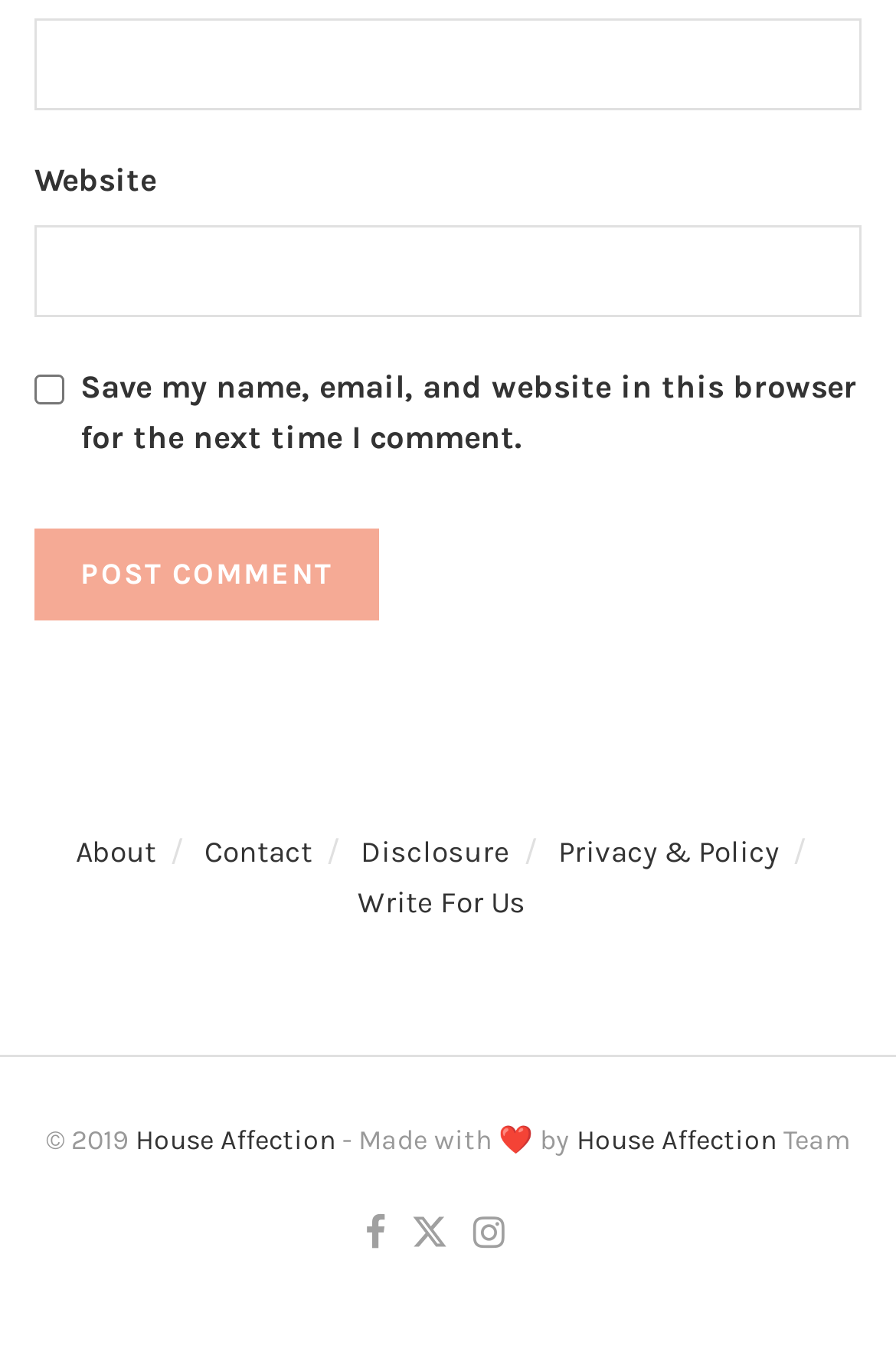Please identify the bounding box coordinates of the clickable area that will allow you to execute the instruction: "Enter email address".

[0.038, 0.014, 0.962, 0.082]